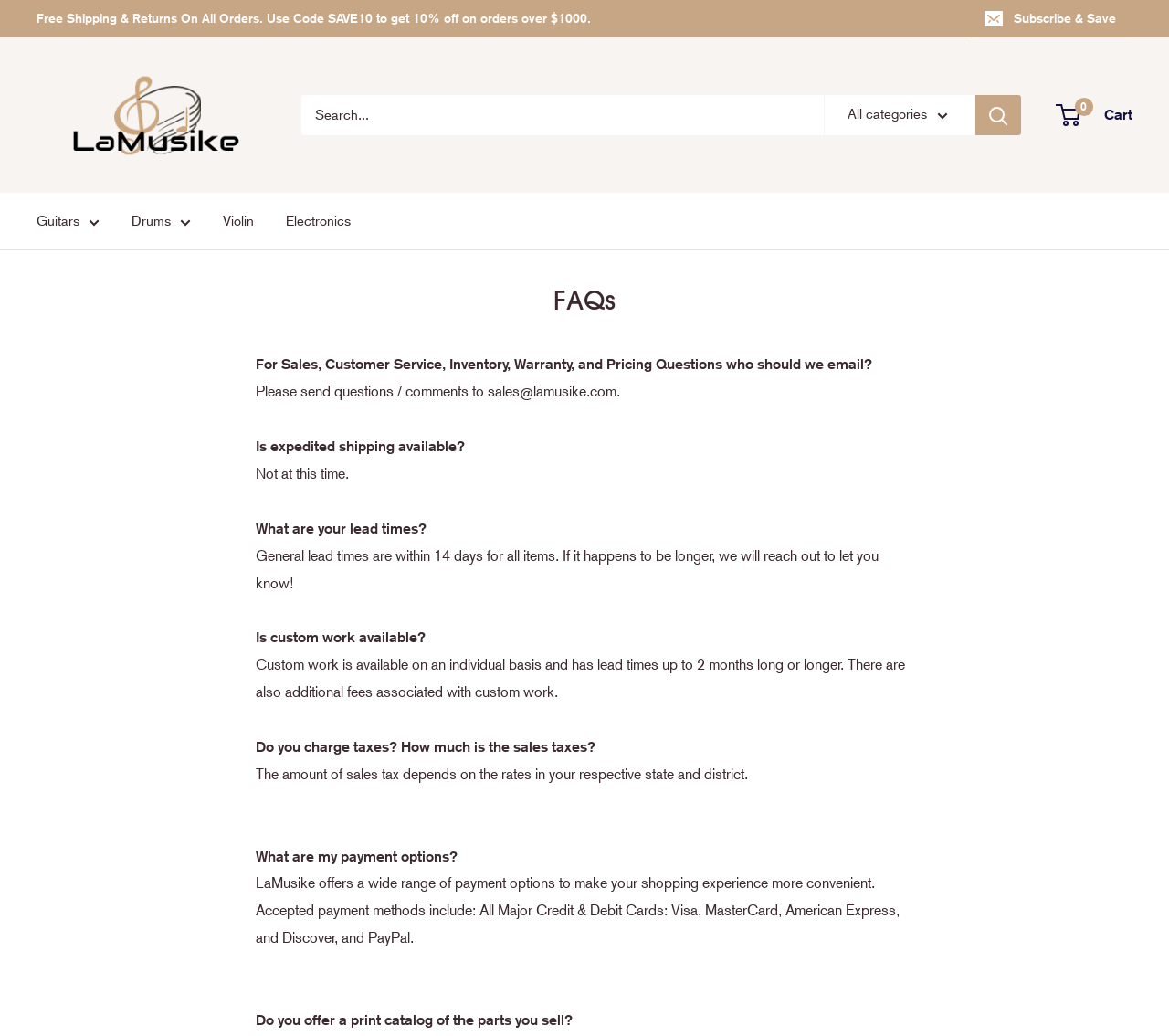What is the lead time for all items?
Use the information from the screenshot to give a comprehensive response to the question.

The lead time is mentioned in the FAQ section, which states 'General lead times are within 14 days for all items. If it happens to be longer, we will reach out to let you know!'